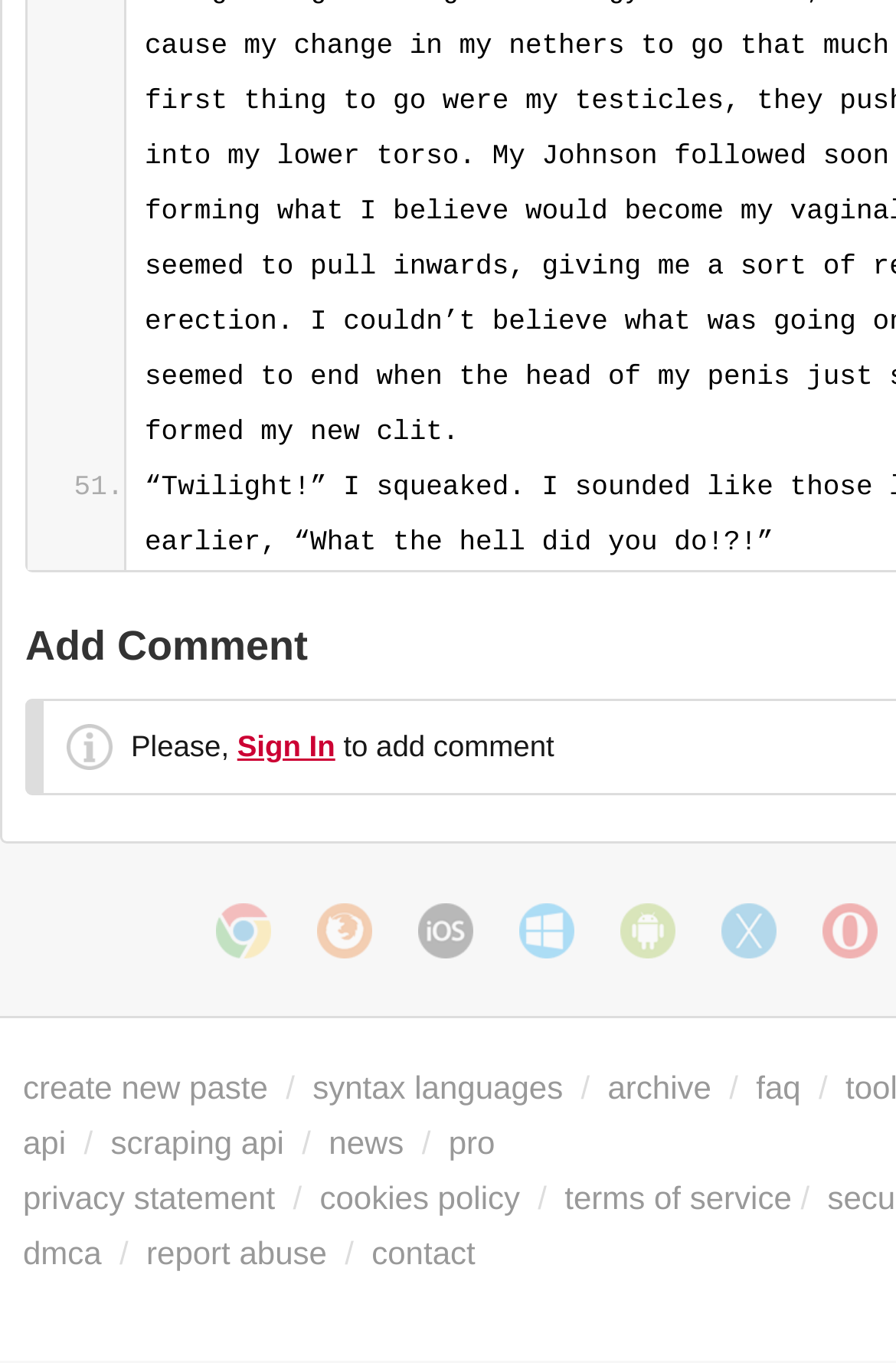Identify the bounding box for the given UI element using the description provided. Coordinates should be in the format (top-left x, top-left y, bottom-right x, bottom-right y) and must be between 0 and 1. Here is the description: api

[0.026, 0.825, 0.074, 0.852]